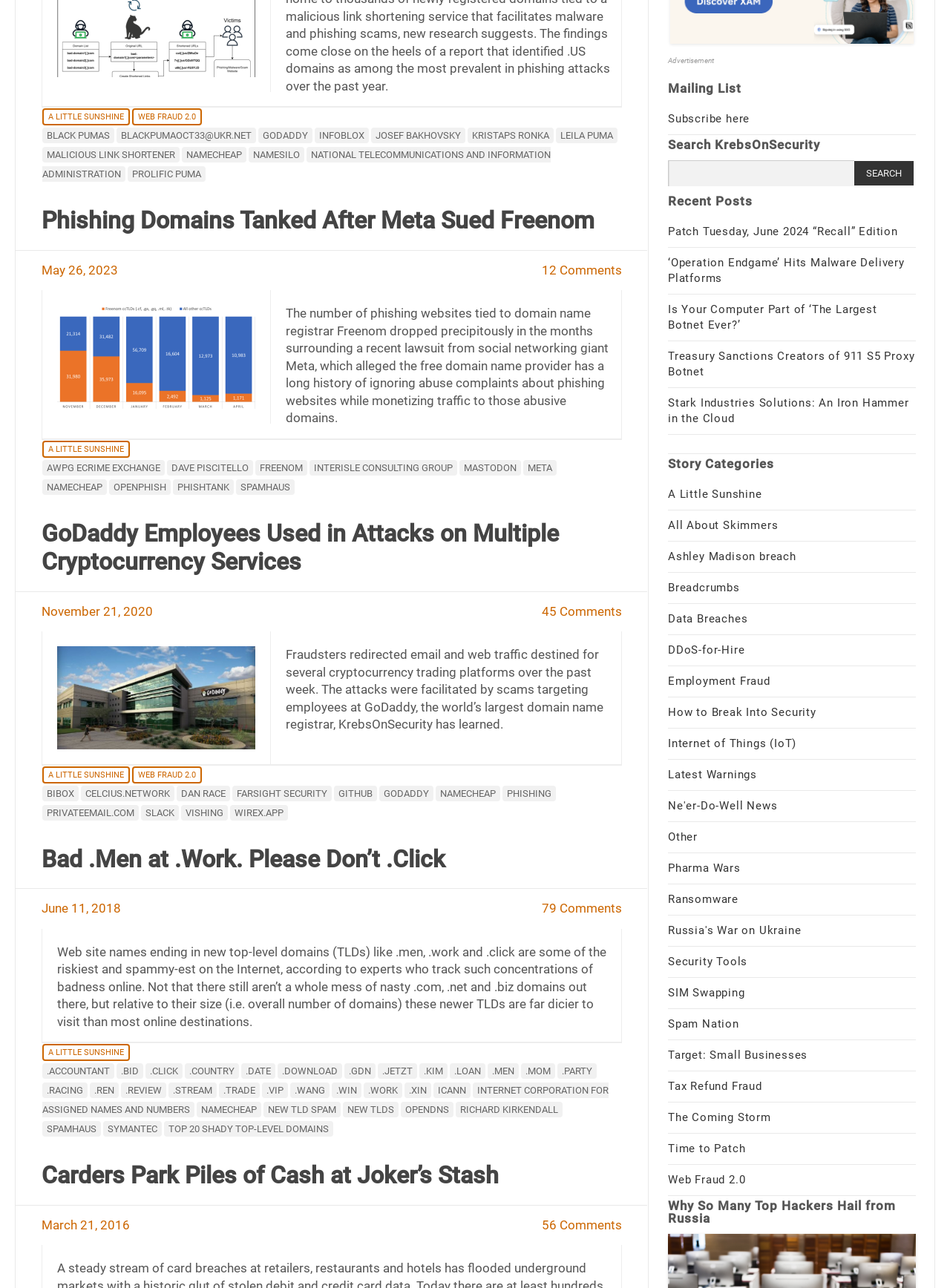Provide the bounding box coordinates of the HTML element described as: "A Little Sunshine". The bounding box coordinates should be four float numbers between 0 and 1, i.e., [left, top, right, bottom].

[0.044, 0.811, 0.136, 0.824]